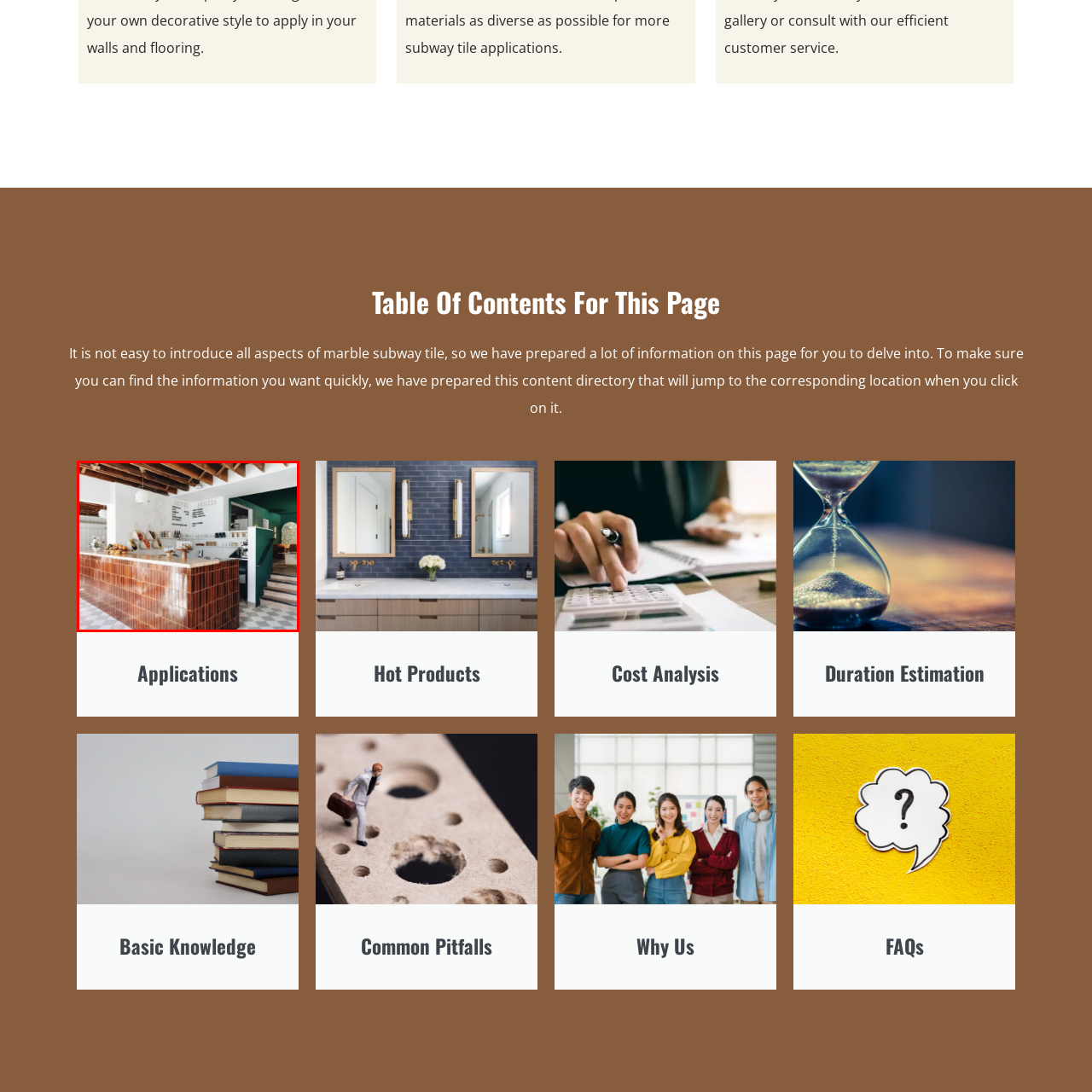Offer an in-depth caption for the image content enclosed by the red border.

The image captures a stylish café interior featuring a welcoming, modern design. At the foreground, a beautifully crafted bar showcases warm wooden tones and glossy tiles, creating an inviting atmosphere. On the wall behind the bar, a menu is displayed in a minimalist font, listing various offerings that entice customers. The décor is enhanced by hanging light fixtures that contribute to the café’s cozy ambiance. To the side, an array of fresh fruits arranged decoratively adds a pop of color and freshness, suggesting a focus on healthy options. The overall aesthetic is complemented by a vibrant green wall in the background, creating a pleasing contrast with the light wooden beams overhead. The scene invites a sense of relaxation and enjoyment, making it an ideal spot for patrons to unwind.